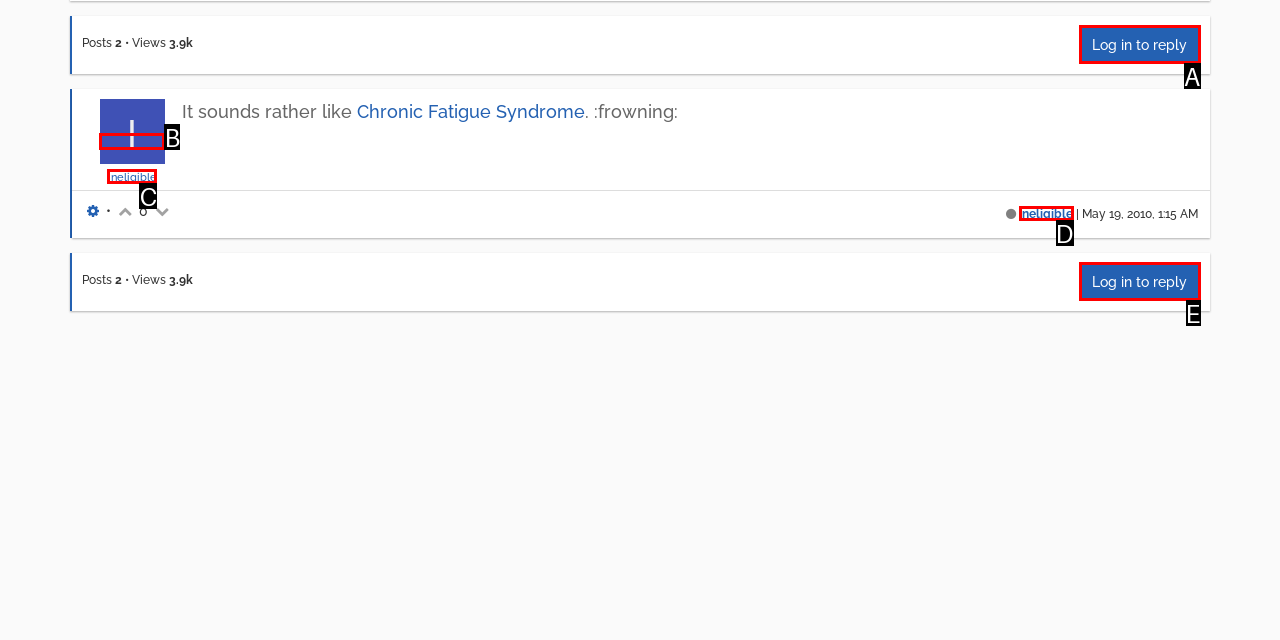Select the correct option based on the description: Source link
Answer directly with the option’s letter.

None